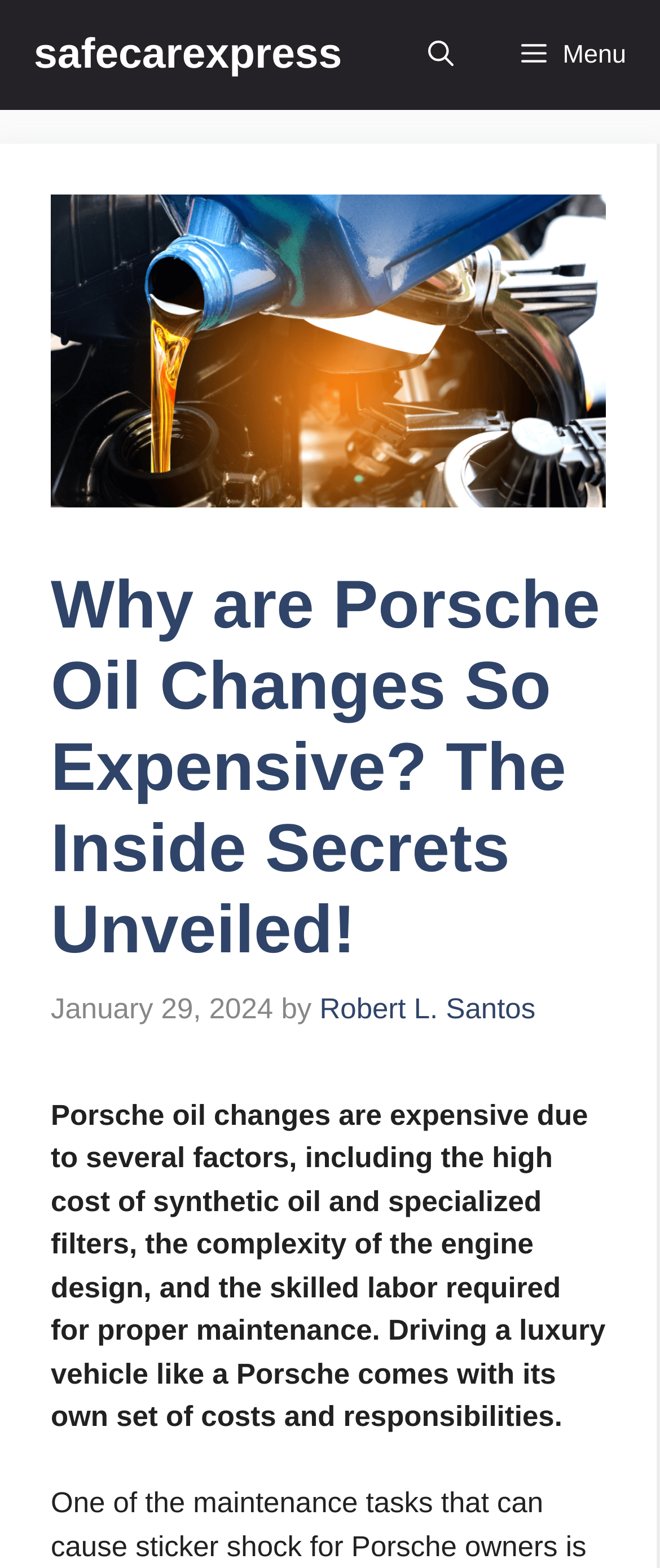From the details in the image, provide a thorough response to the question: What type of vehicle is being discussed?

I found the type of vehicle by reading the static text in the header section, which mentions that driving a luxury vehicle like a Porsche comes with its own set of costs and responsibilities.